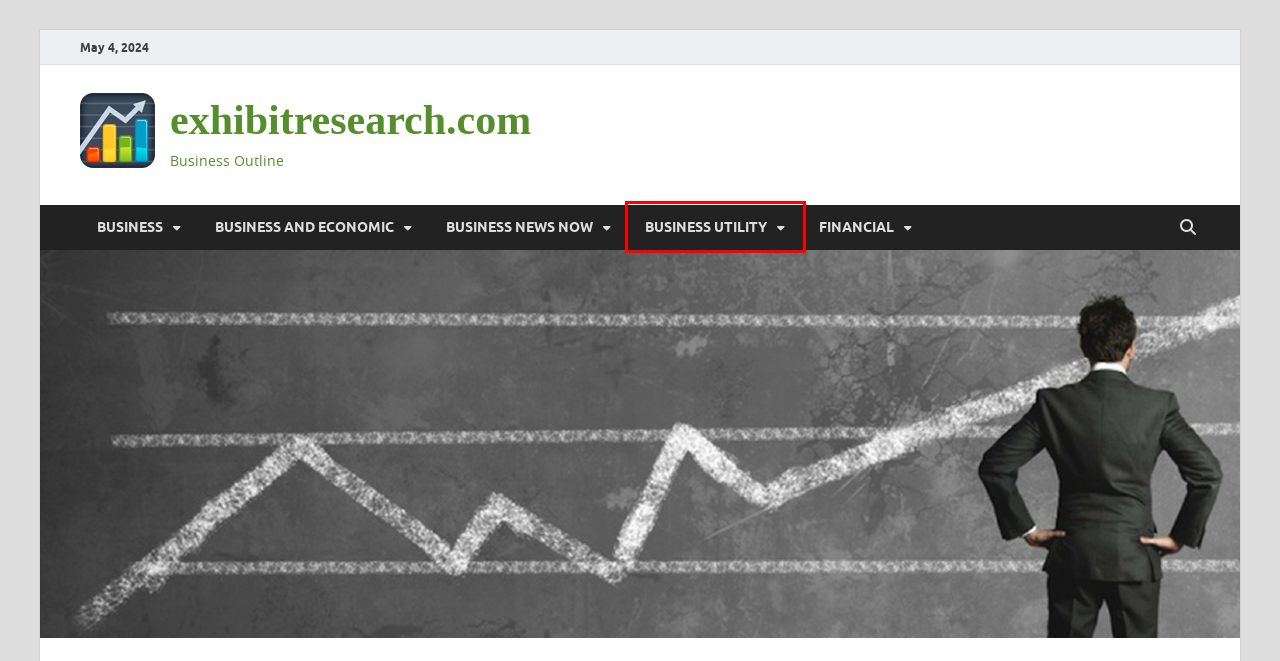Examine the screenshot of a webpage featuring a red bounding box and identify the best matching webpage description for the new page that results from clicking the element within the box. Here are the options:
A. Cost Per Copy - Gem Laser Express, Inc.
B. Business News Now | exhibitresearch.com
C. Business Utility | exhibitresearch.com
D. exhibitresearch.com
E. Manufacturing | exhibitresearch.com
F. Financial | exhibitresearch.com
G. Business And Economic | exhibitresearch.com
H. Business | exhibitresearch.com

C